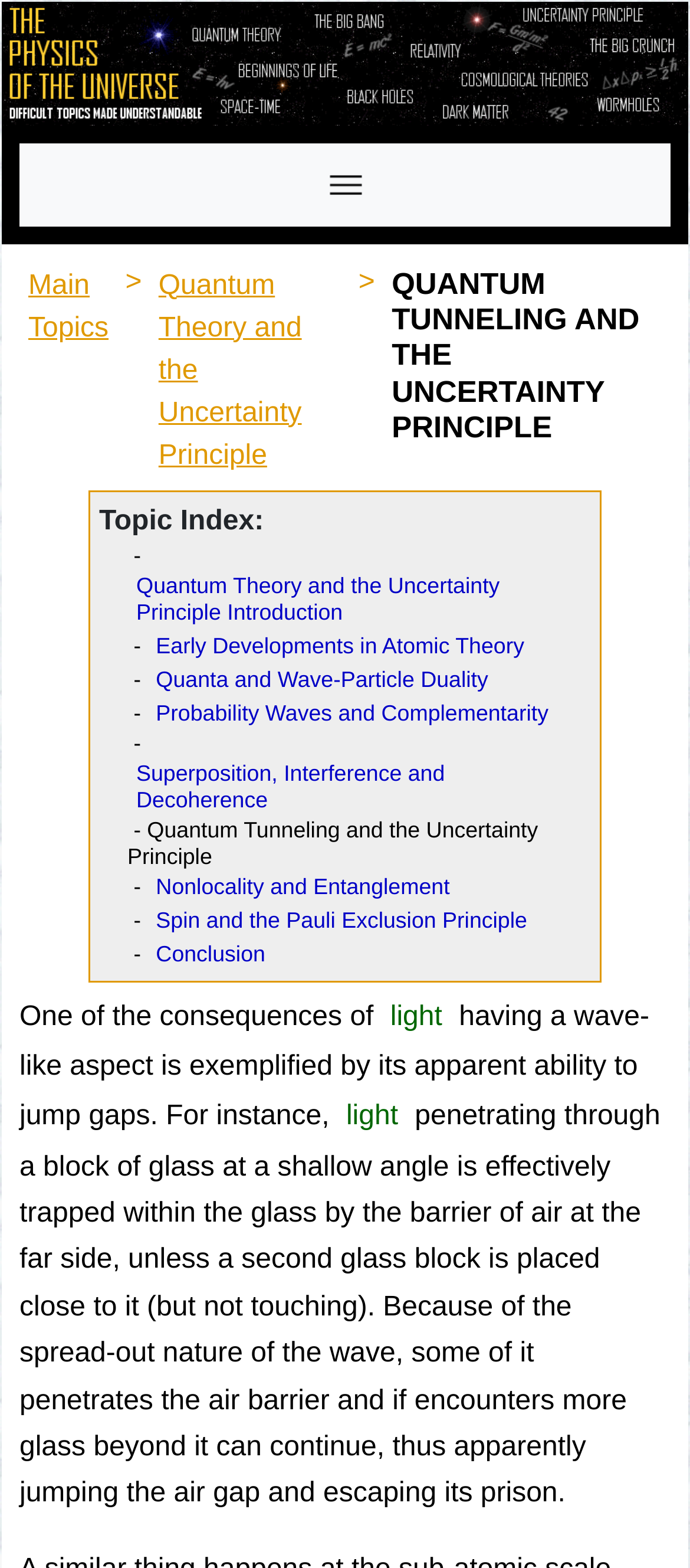Identify the bounding box of the HTML element described as: "Early Developments in Atomic Theory".

[0.213, 0.401, 0.773, 0.423]